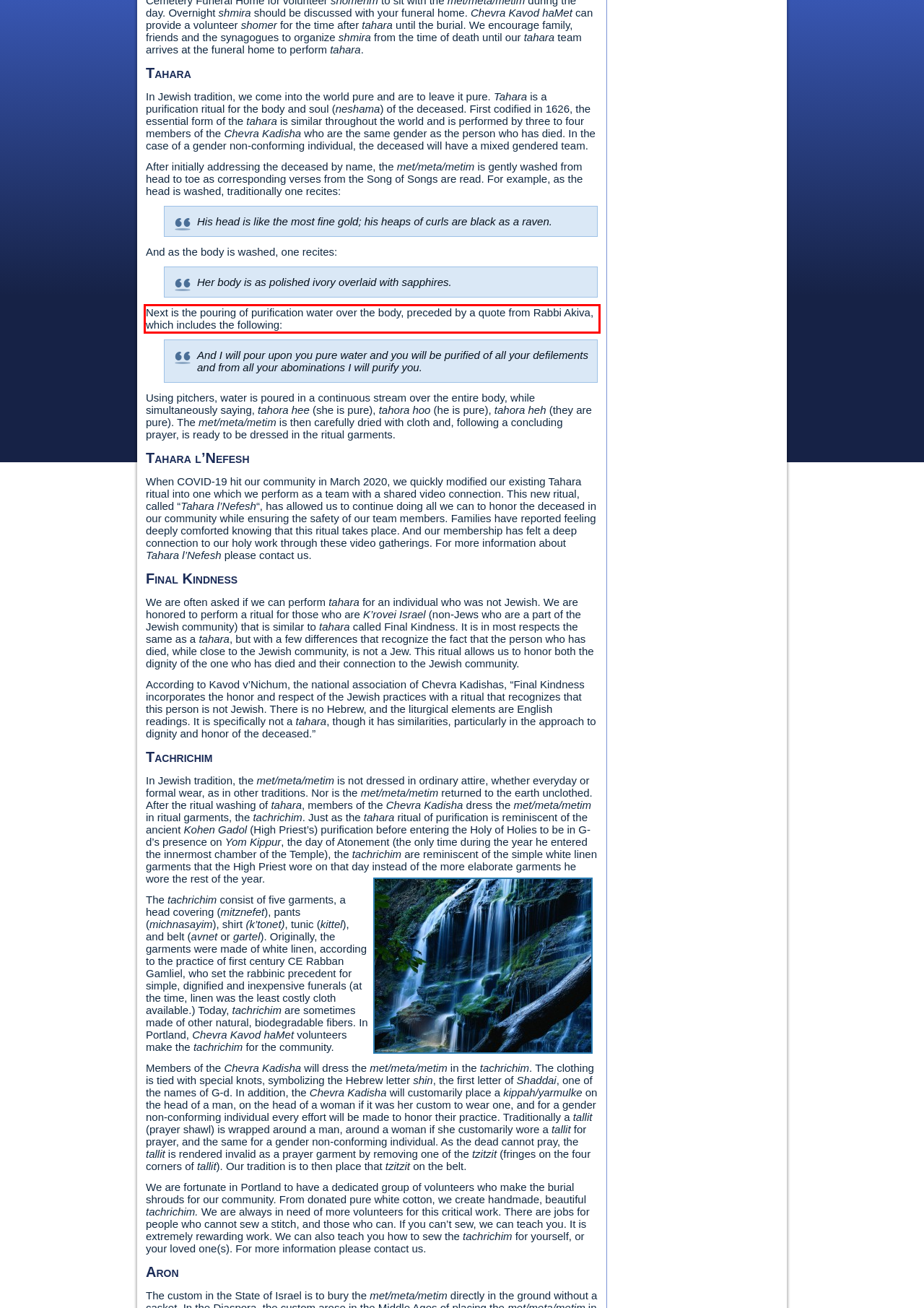Given a screenshot of a webpage, locate the red bounding box and extract the text it encloses.

Next is the pouring of purification water over the body, preceded by a quote from Rabbi Akiva, which includes the following: